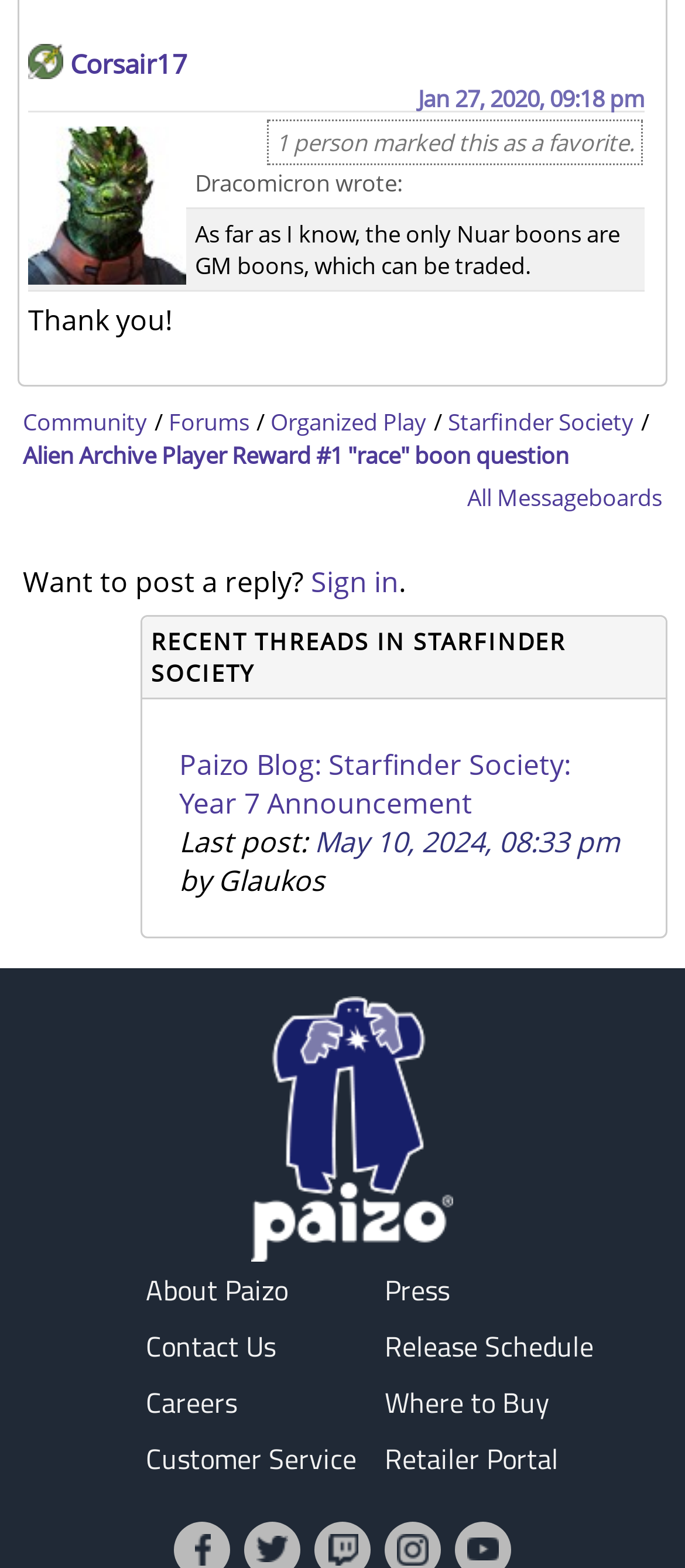Please identify the coordinates of the bounding box for the clickable region that will accomplish this instruction: "Read the 'Paizo Blog: Starfinder Society: Year 7 Announcement' article".

[0.262, 0.475, 0.833, 0.524]